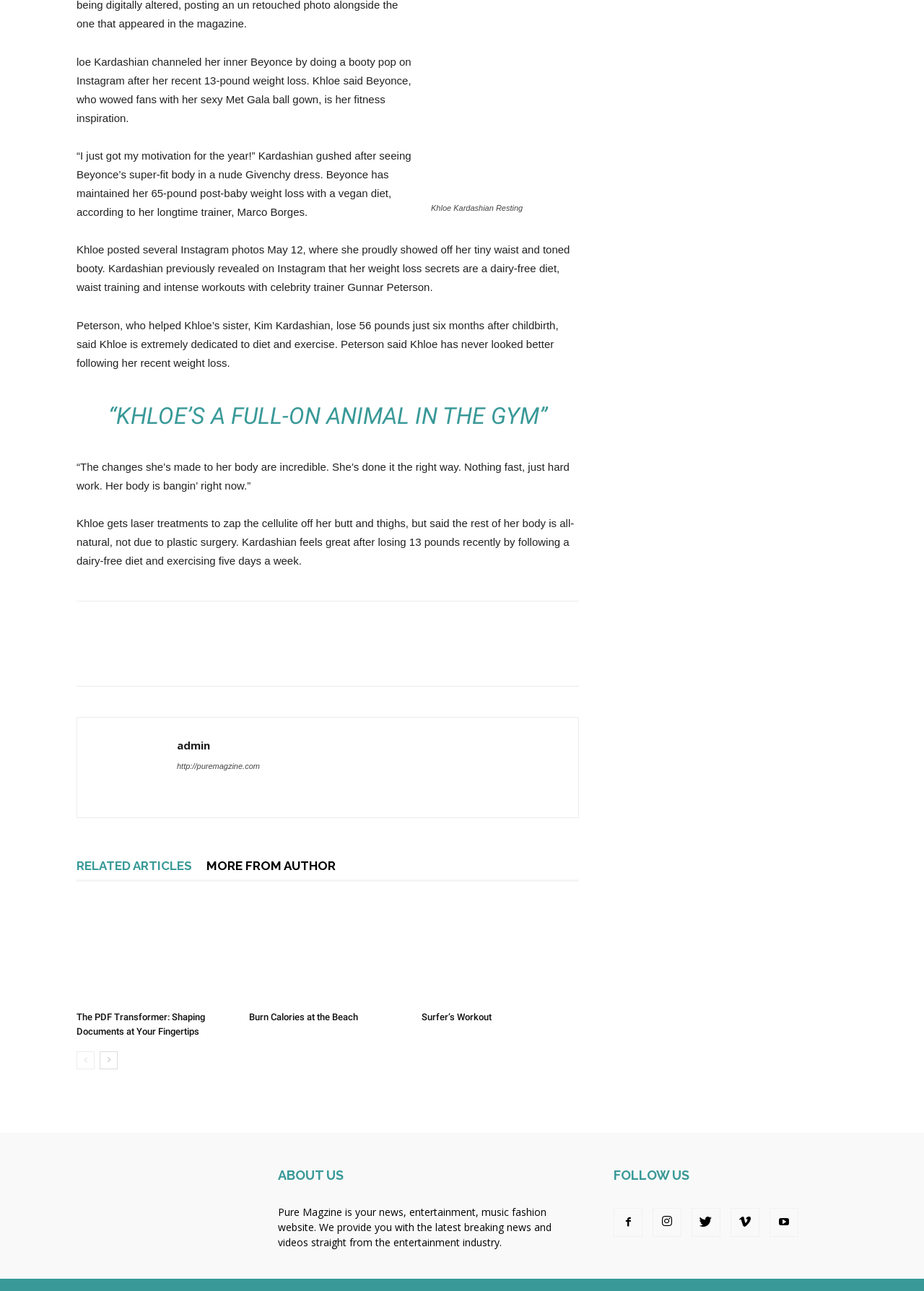Please pinpoint the bounding box coordinates for the region I should click to adhere to this instruction: "View the article about The PDF Transformer".

[0.083, 0.695, 0.253, 0.779]